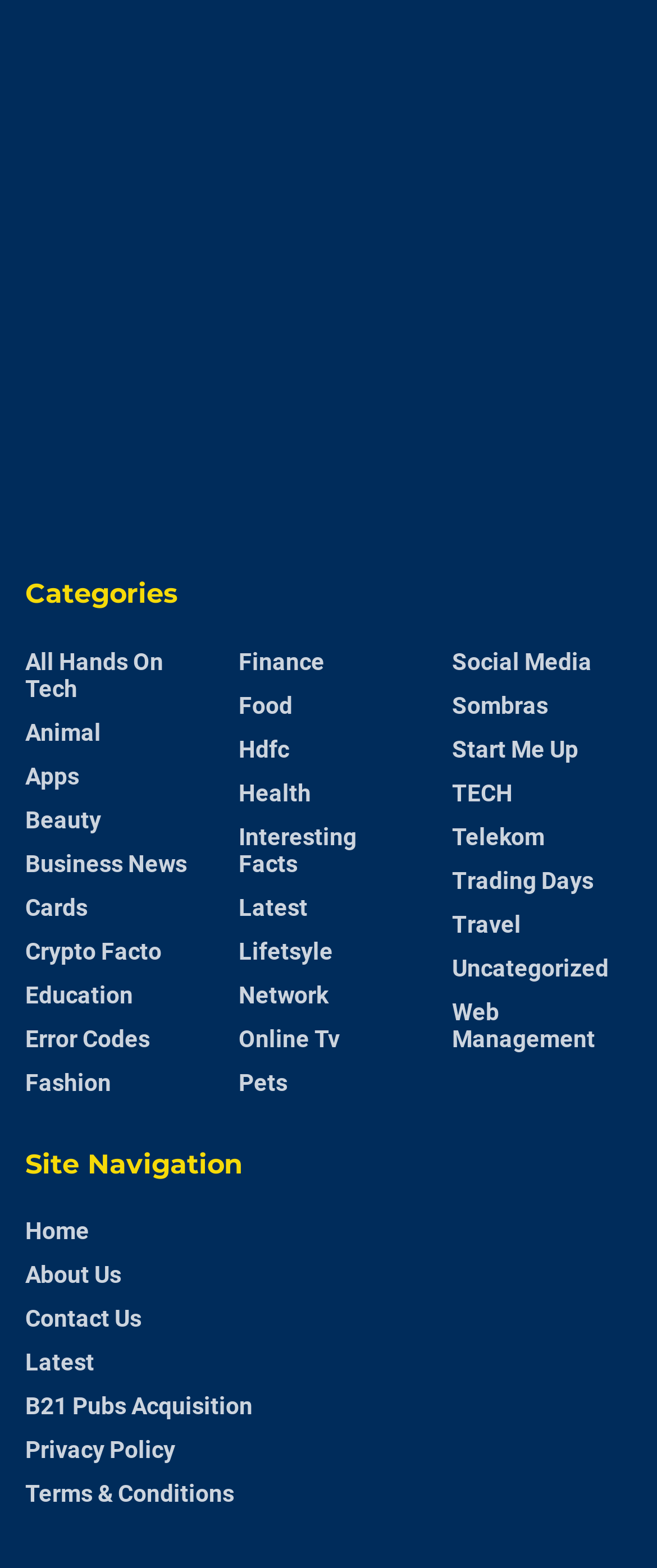Please locate the UI element described by "Privacy Policy" and provide its bounding box coordinates.

[0.038, 0.916, 0.267, 0.933]